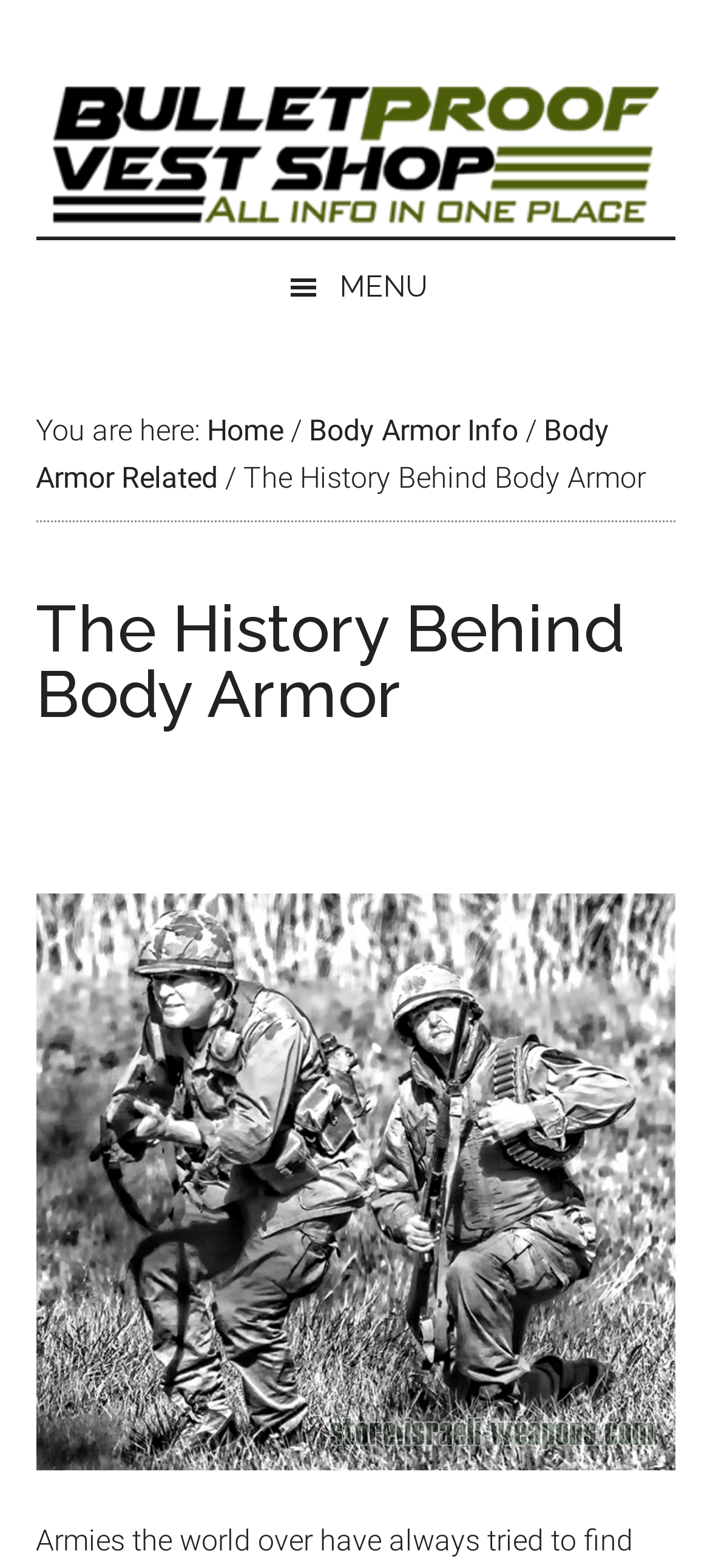Please provide a one-word or short phrase answer to the question:
What is the purpose of the button with a menu icon?

To open a menu